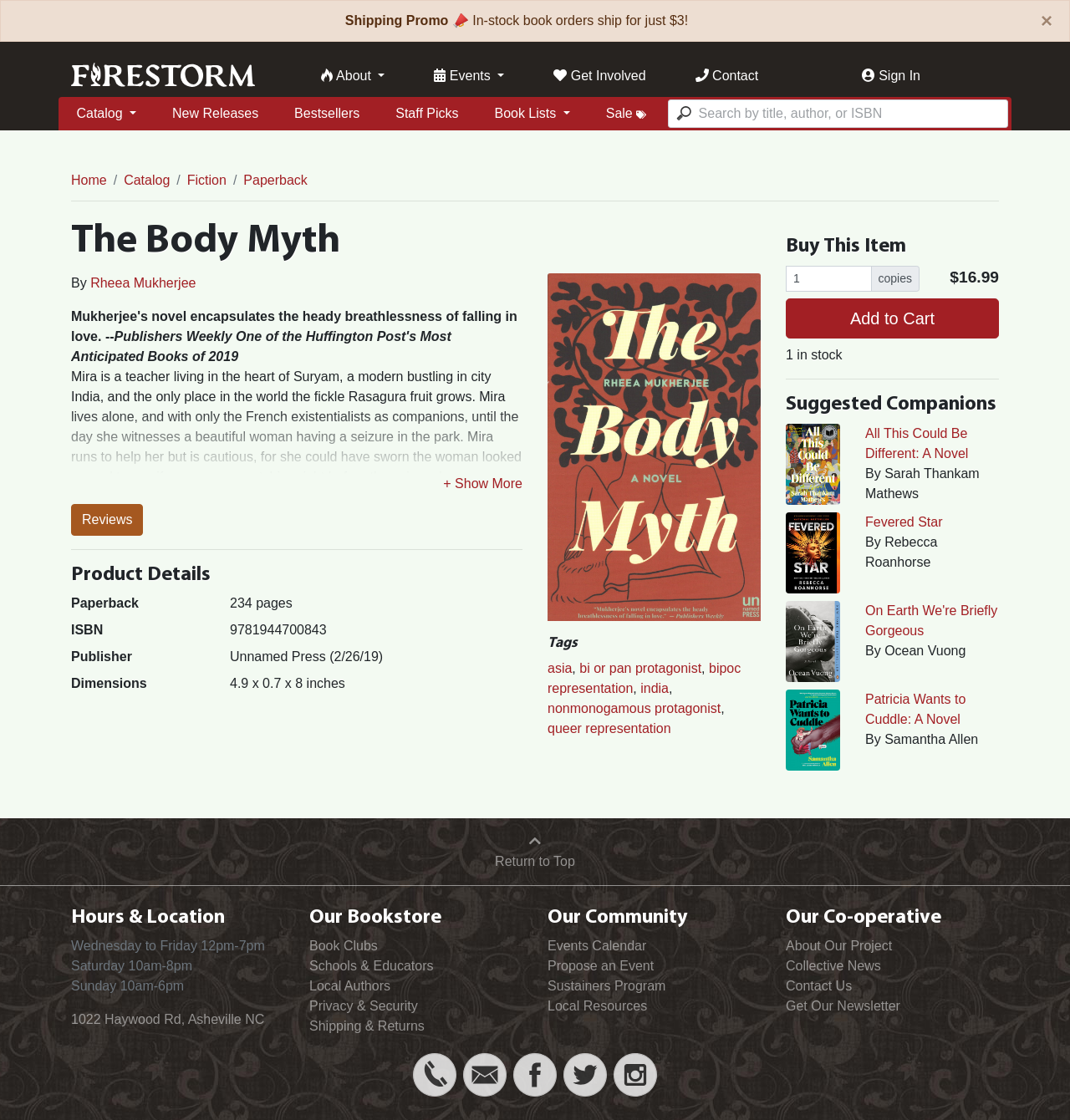Given the webpage screenshot and the description, determine the bounding box coordinates (top-left x, top-left y, bottom-right x, bottom-right y) that define the location of the UI element matching this description: 1022 Haywood Rd, Asheville NC

[0.066, 0.904, 0.247, 0.917]